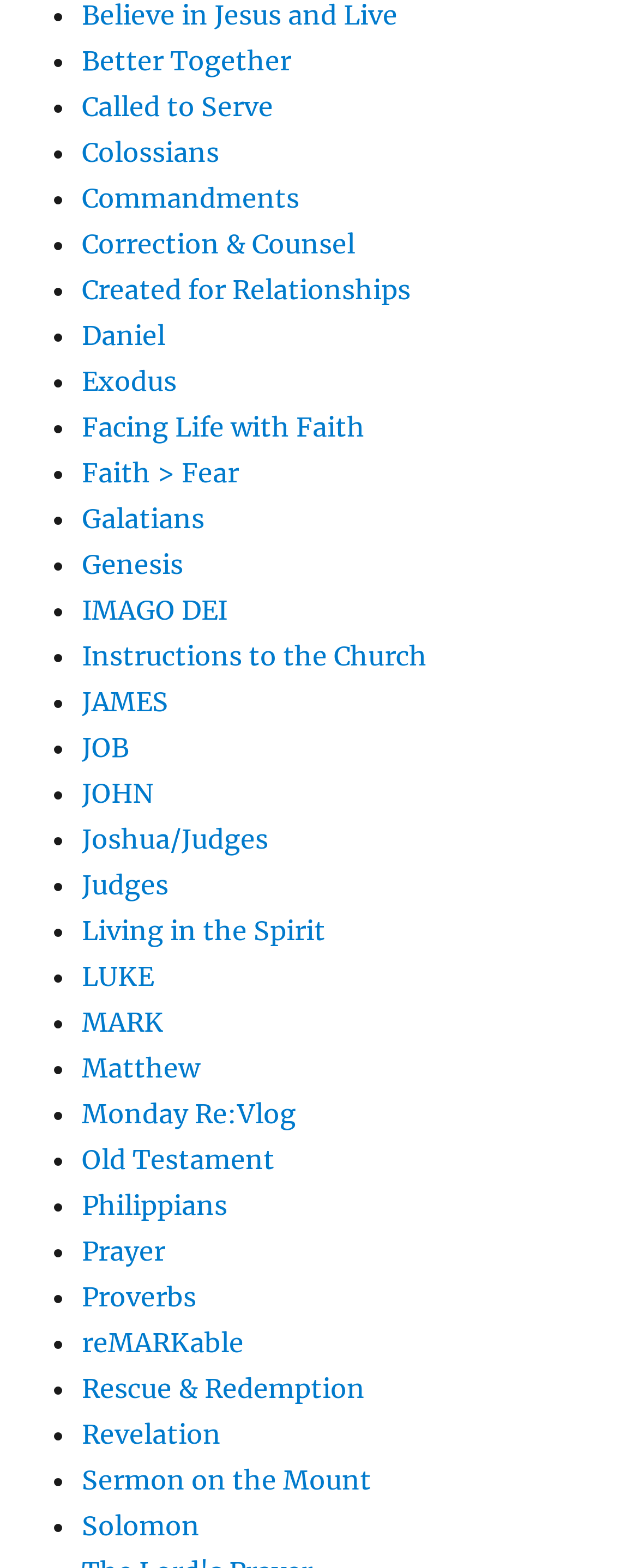Find the bounding box of the web element that fits this description: "Old Testament".

[0.128, 0.729, 0.431, 0.75]